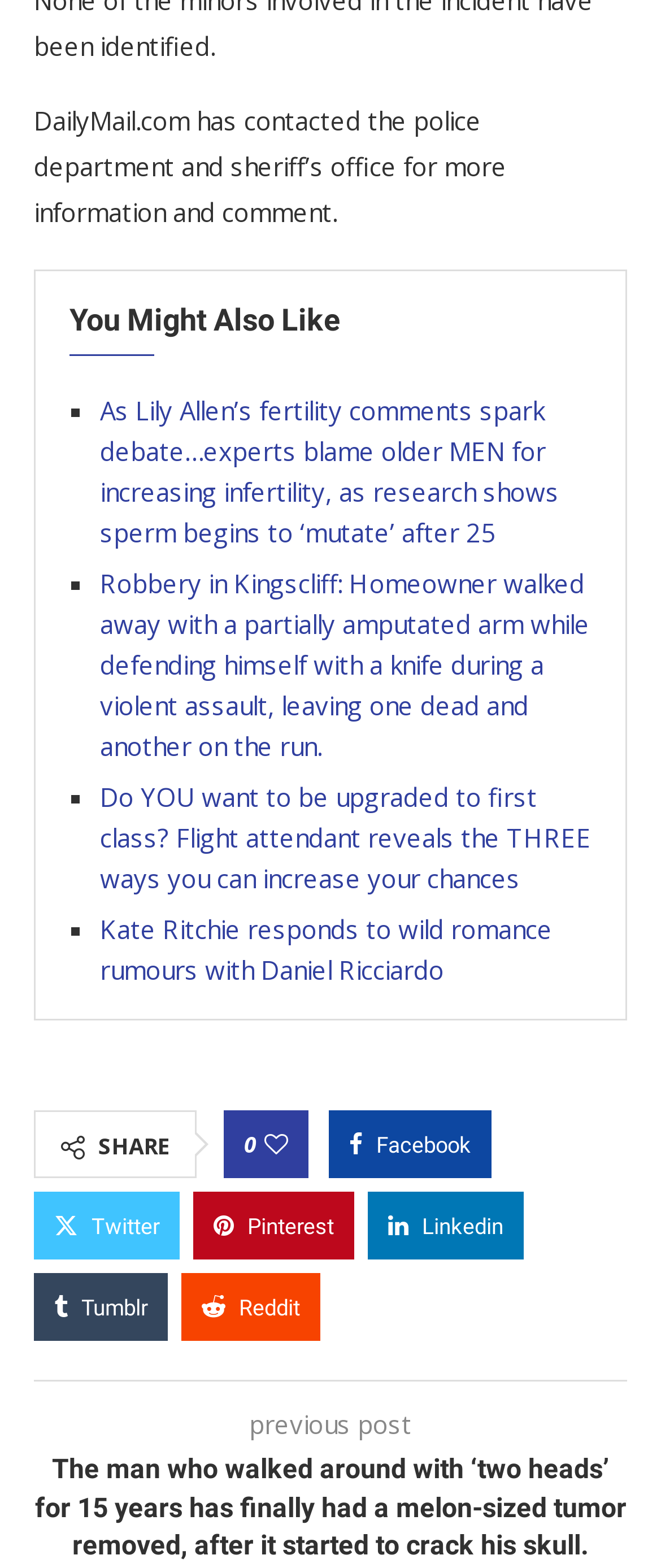Please indicate the bounding box coordinates of the element's region to be clicked to achieve the instruction: "Check out the article about Lily Allen’s fertility comments". Provide the coordinates as four float numbers between 0 and 1, i.e., [left, top, right, bottom].

[0.151, 0.264, 0.846, 0.363]